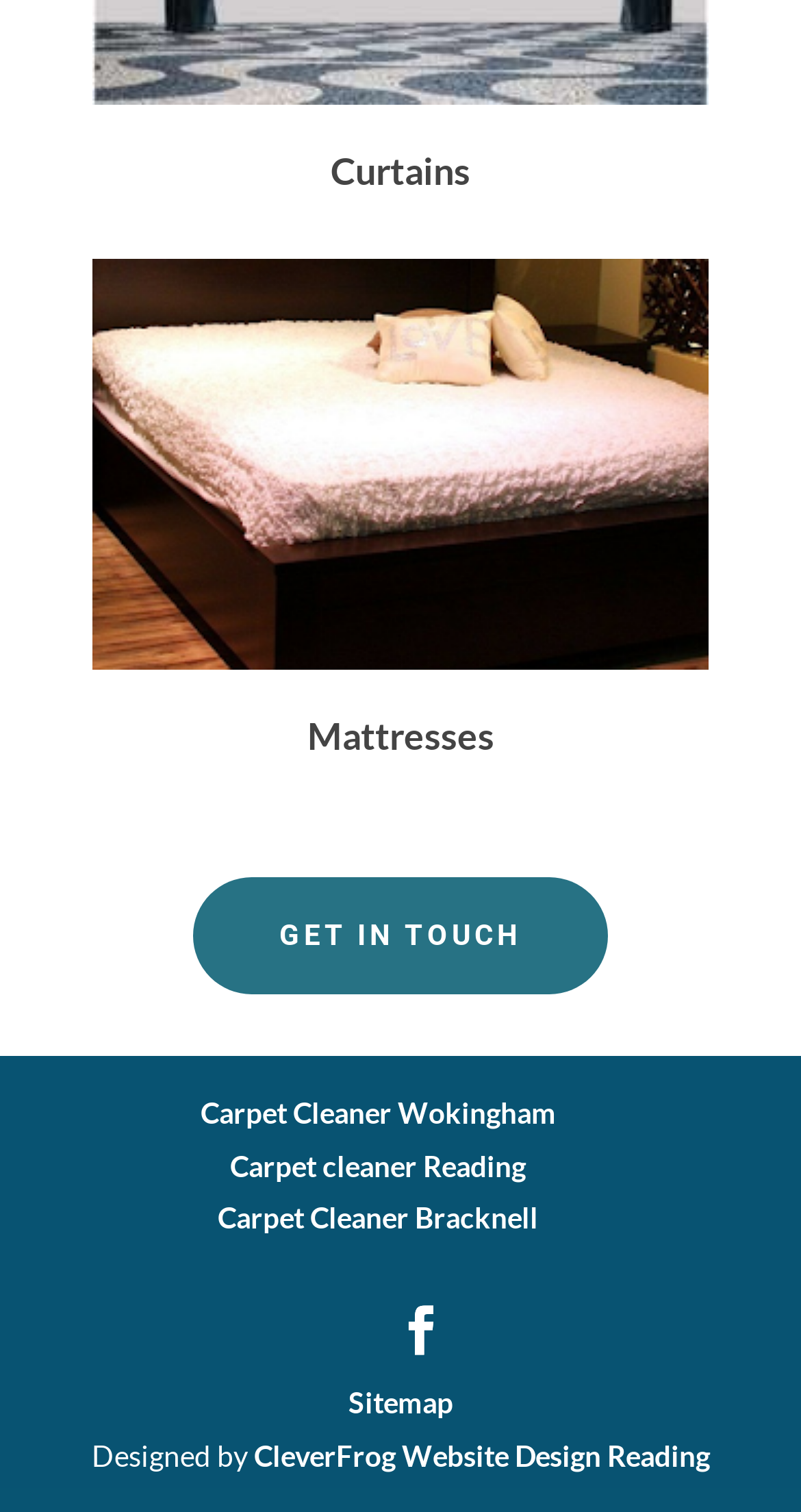What is the service provided by the company?
From the screenshot, provide a brief answer in one word or phrase.

Carpet cleaning